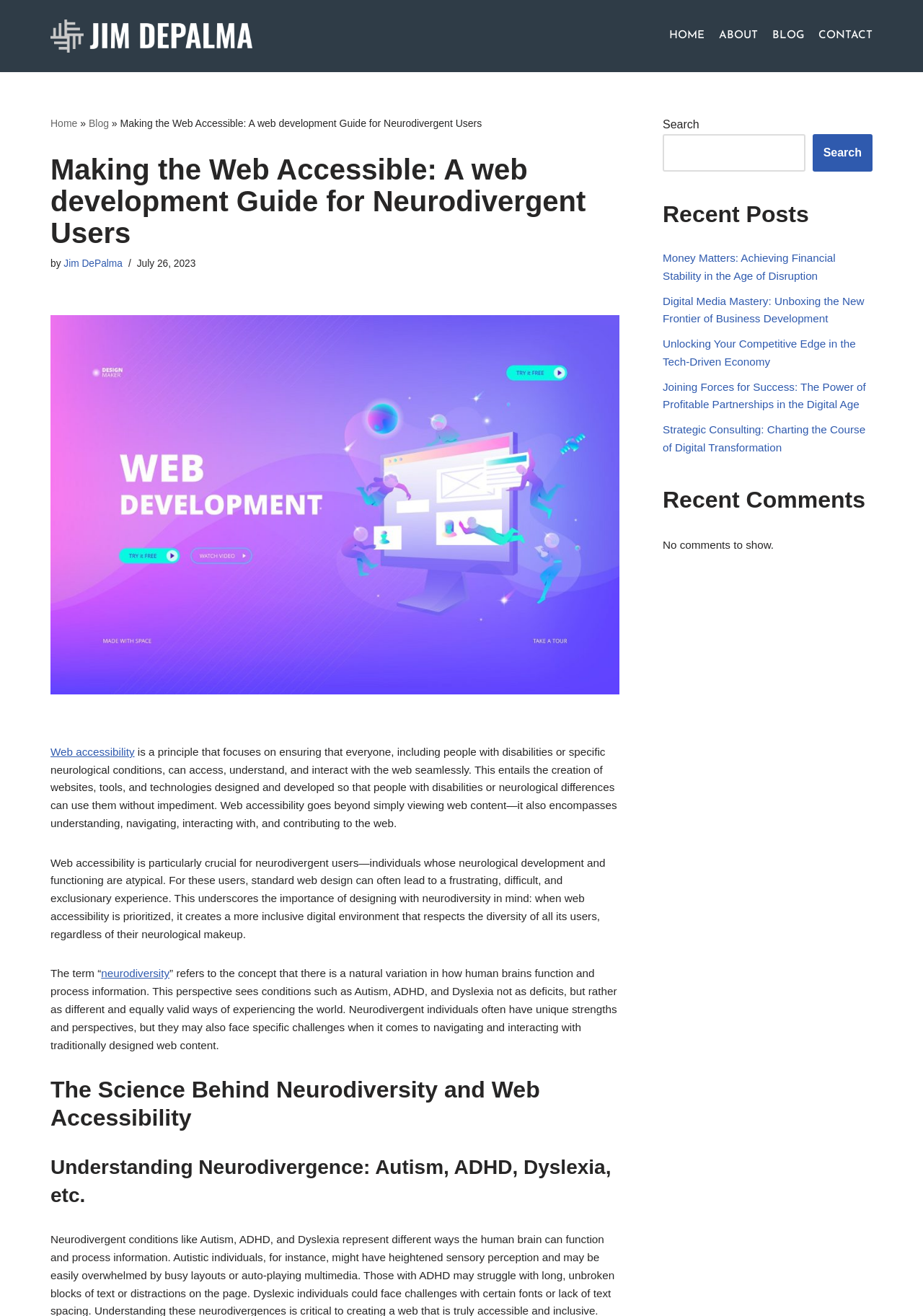Give a concise answer using one word or a phrase to the following question:
What is the topic of the first recent post?

Money Matters